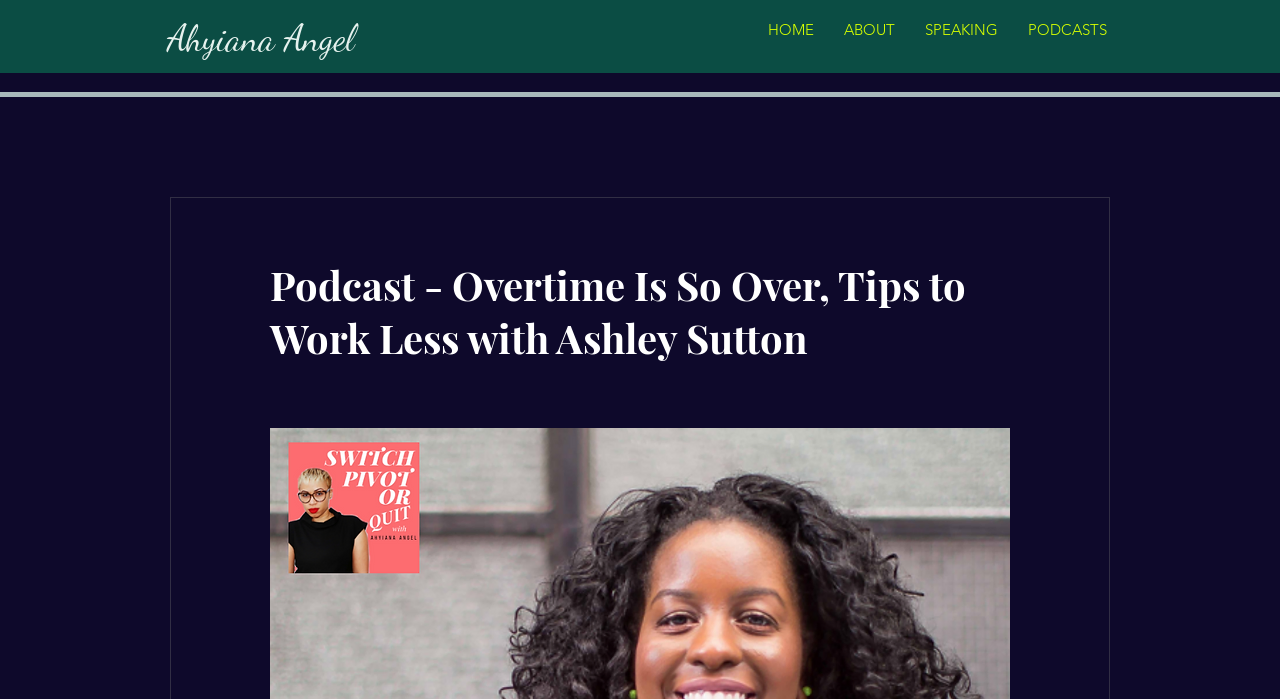Examine the screenshot and answer the question in as much detail as possible: How many navigation links are available?

I counted the number of links under the navigation element 'Site' and found four links: 'HOME', 'ABOUT', 'SPEAKING', and 'PODCASTS'.